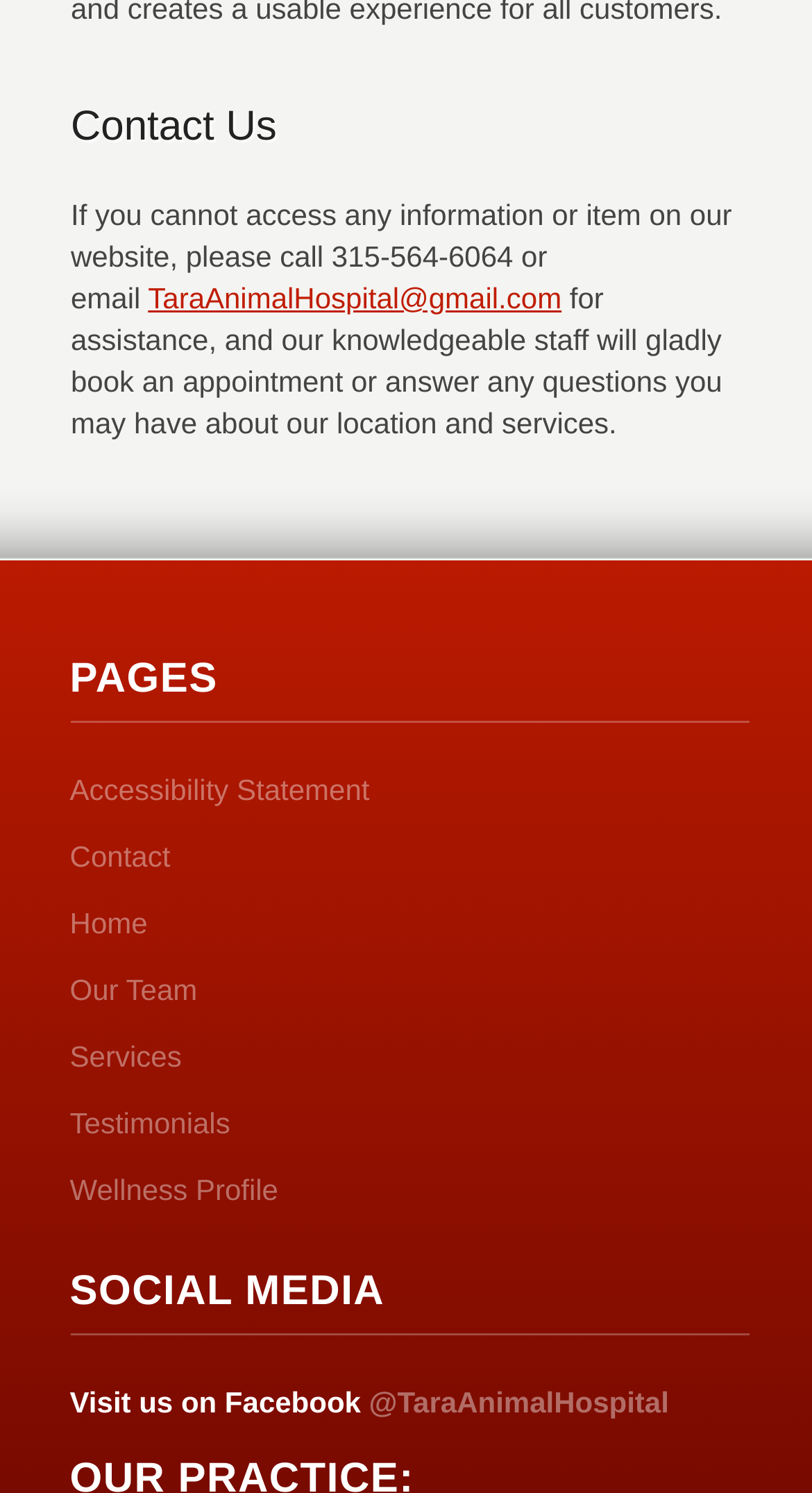What is the last page available to navigate?
Look at the screenshot and provide an in-depth answer.

The last page available to navigate is located at the bottom of the 'PAGES' section, which is in the middle of the webpage. The link element with the OCR text 'Wellness Profile' provides this information.